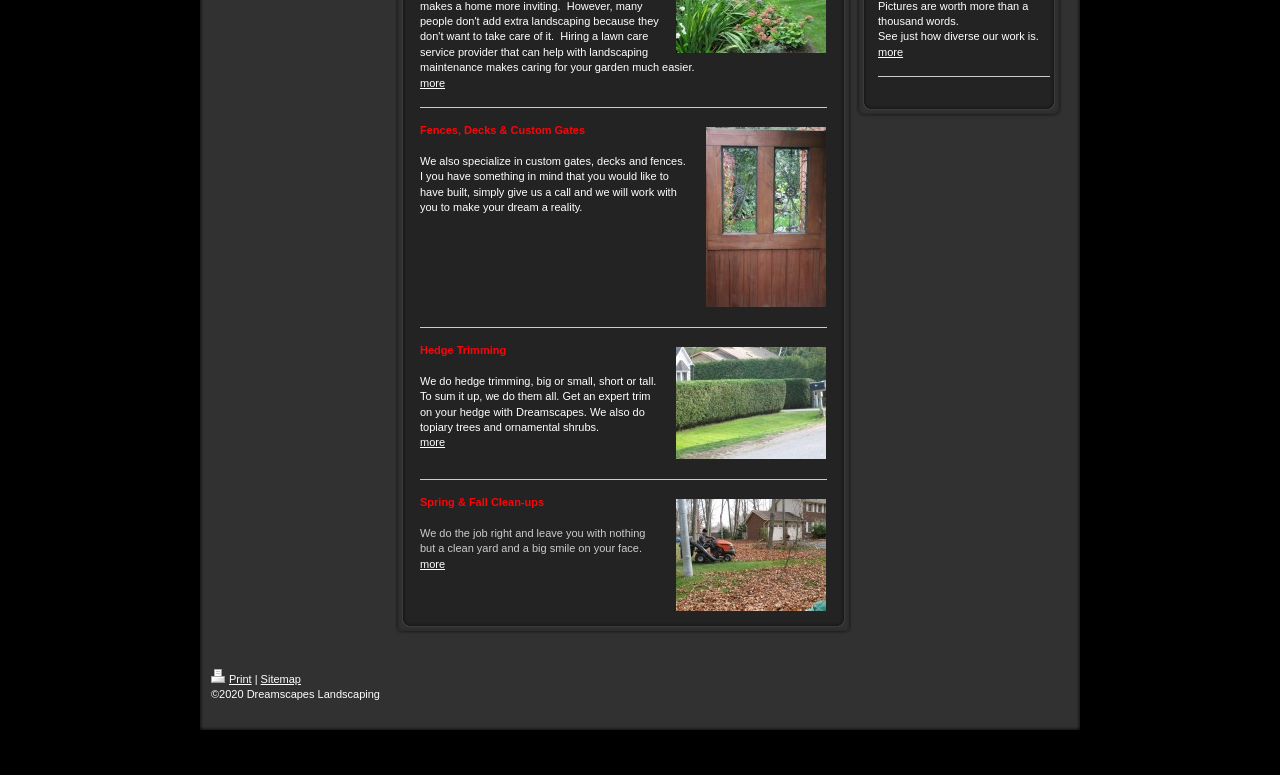Can you find the bounding box coordinates for the UI element given this description: "Sitemap"? Provide the coordinates as four float numbers between 0 and 1: [left, top, right, bottom].

[0.204, 0.868, 0.235, 0.884]